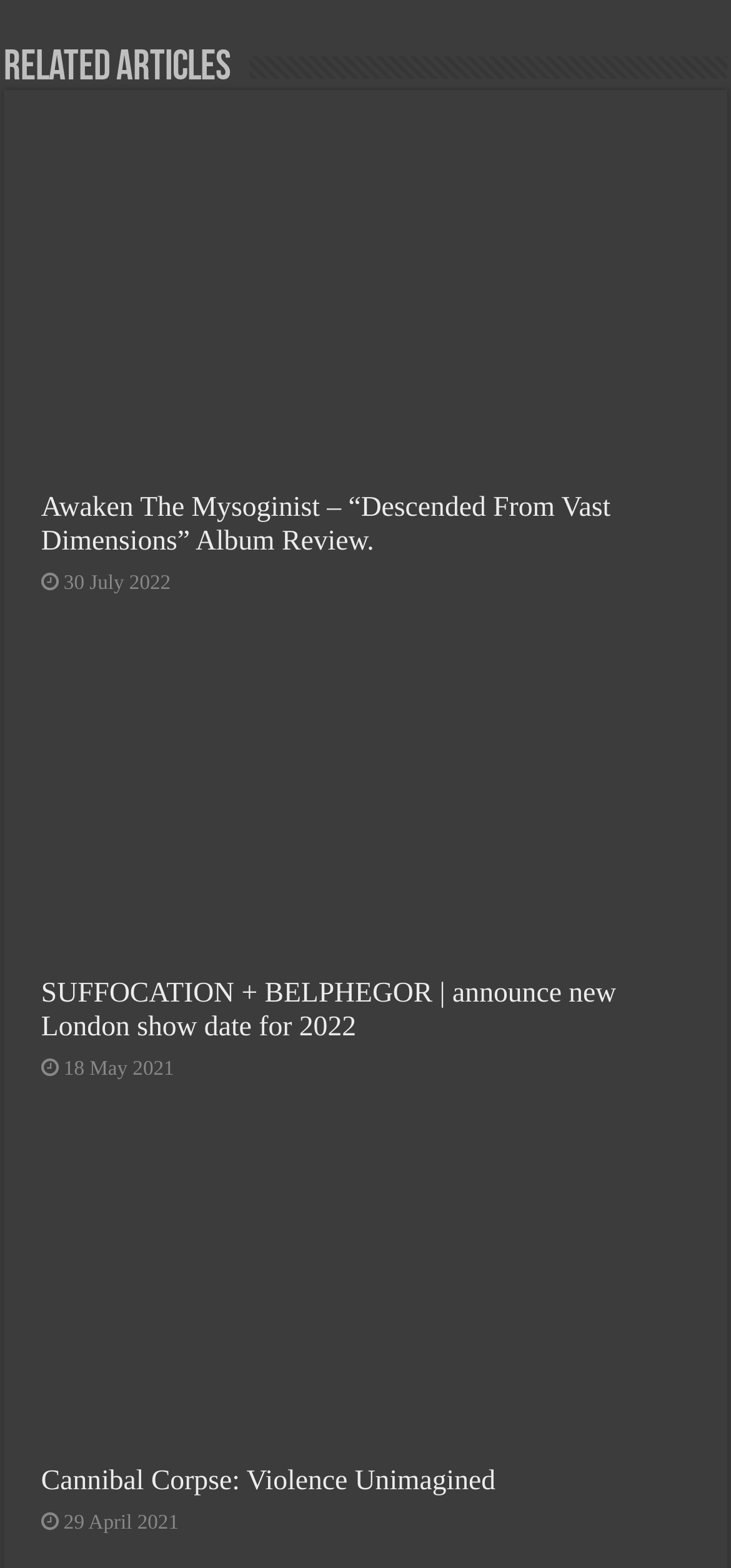How many articles are on this webpage?
Refer to the image and provide a one-word or short phrase answer.

4